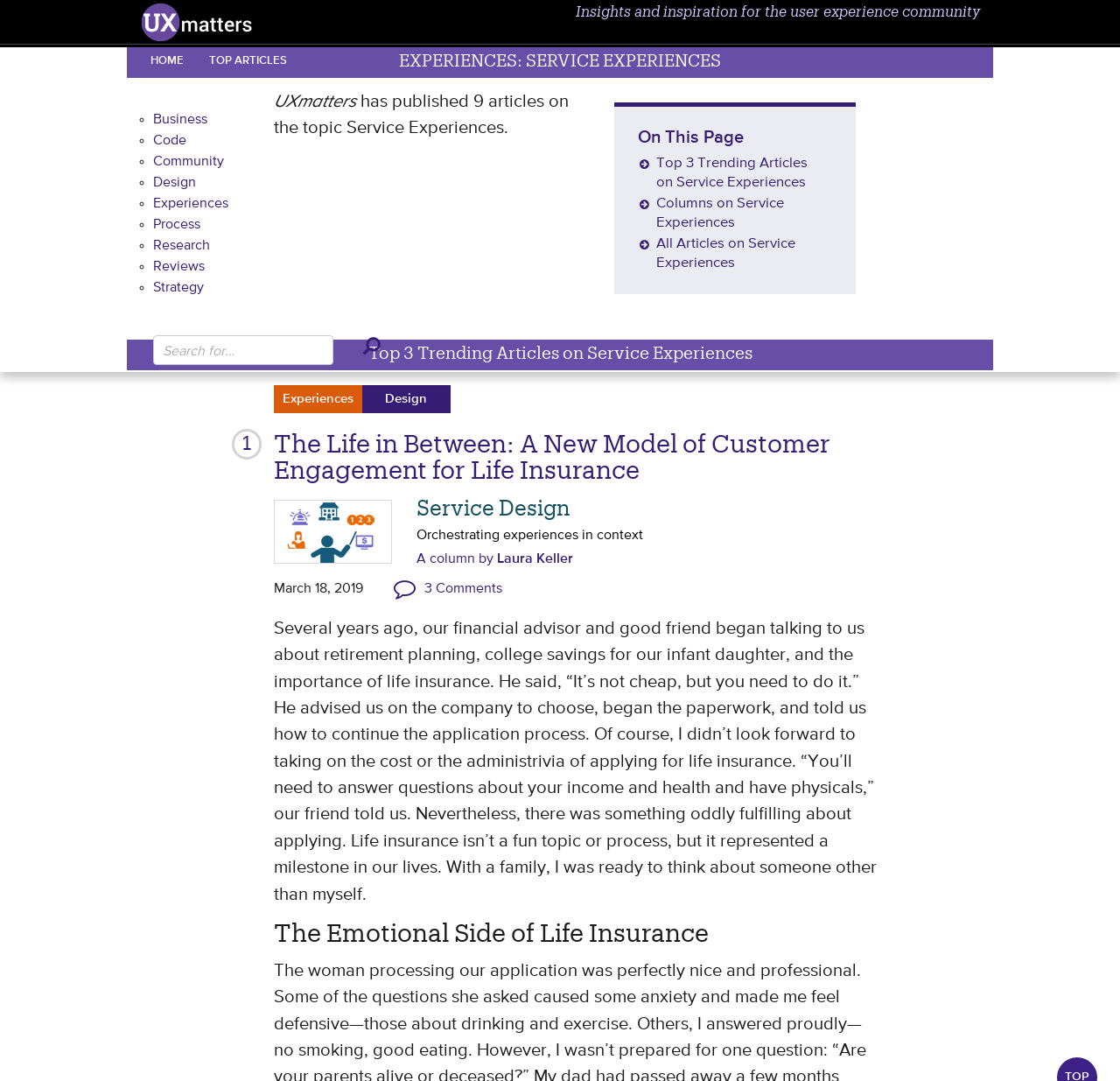Determine the bounding box for the HTML element described here: "Material". The coordinates should be given as [left, top, right, bottom] with each number being a float between 0 and 1.

None